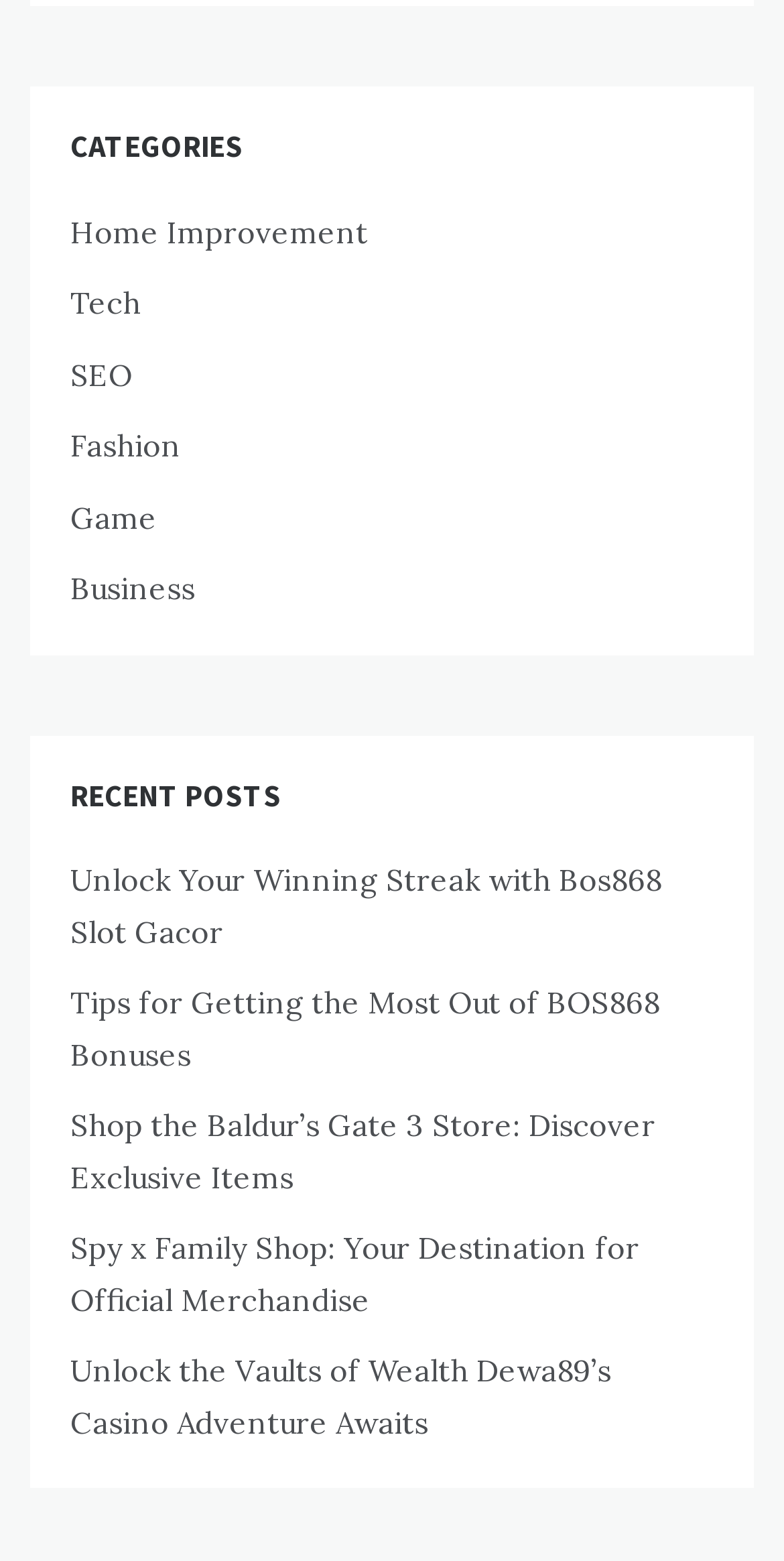Please determine the bounding box coordinates, formatted as (top-left x, top-left y, bottom-right x, bottom-right y), with all values as floating point numbers between 0 and 1. Identify the bounding box of the region described as: aria-label="Toggle mobile menu"

None